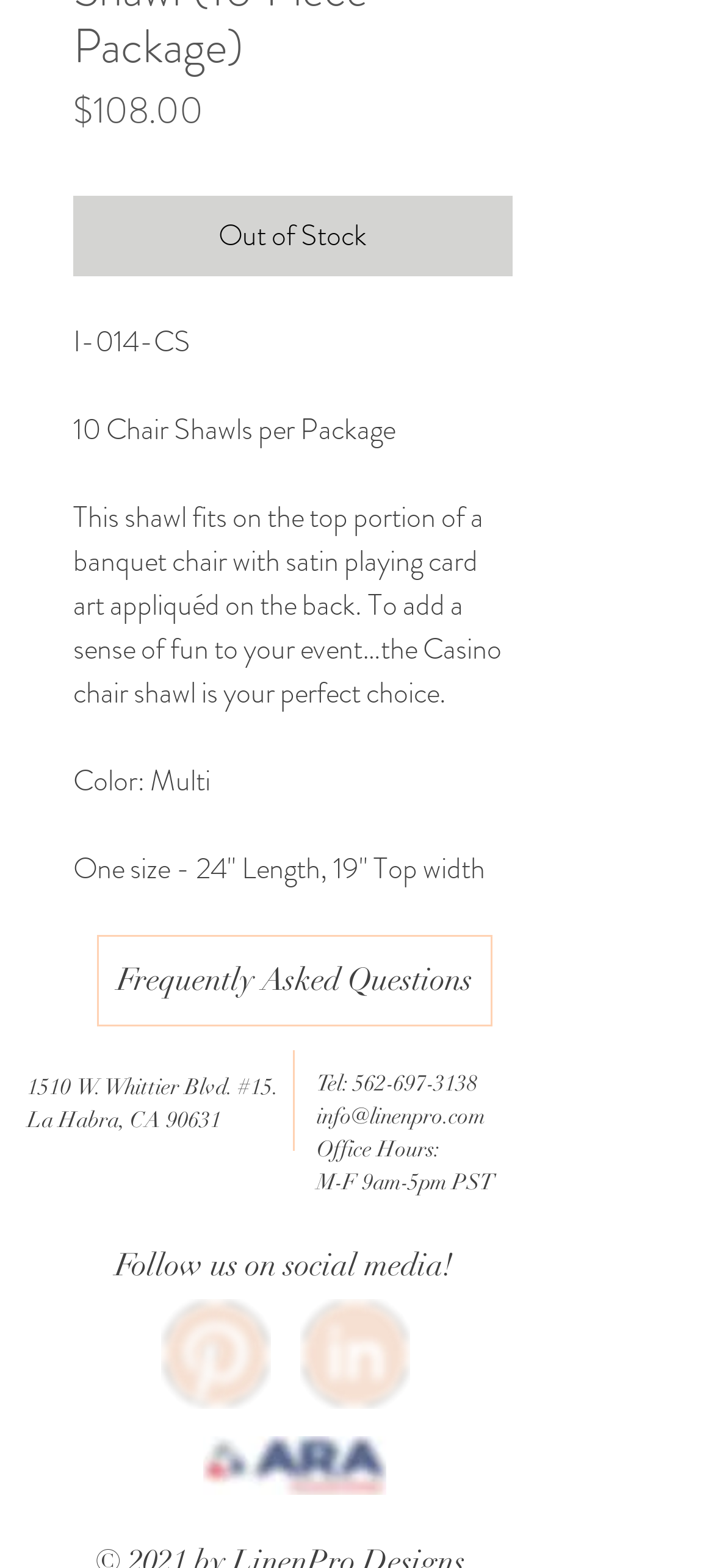What is the phone number?
Use the image to give a comprehensive and detailed response to the question.

The phone number is mentioned in the link element with bounding box coordinates [0.495, 0.682, 0.669, 0.698] as '562-697-3138'.